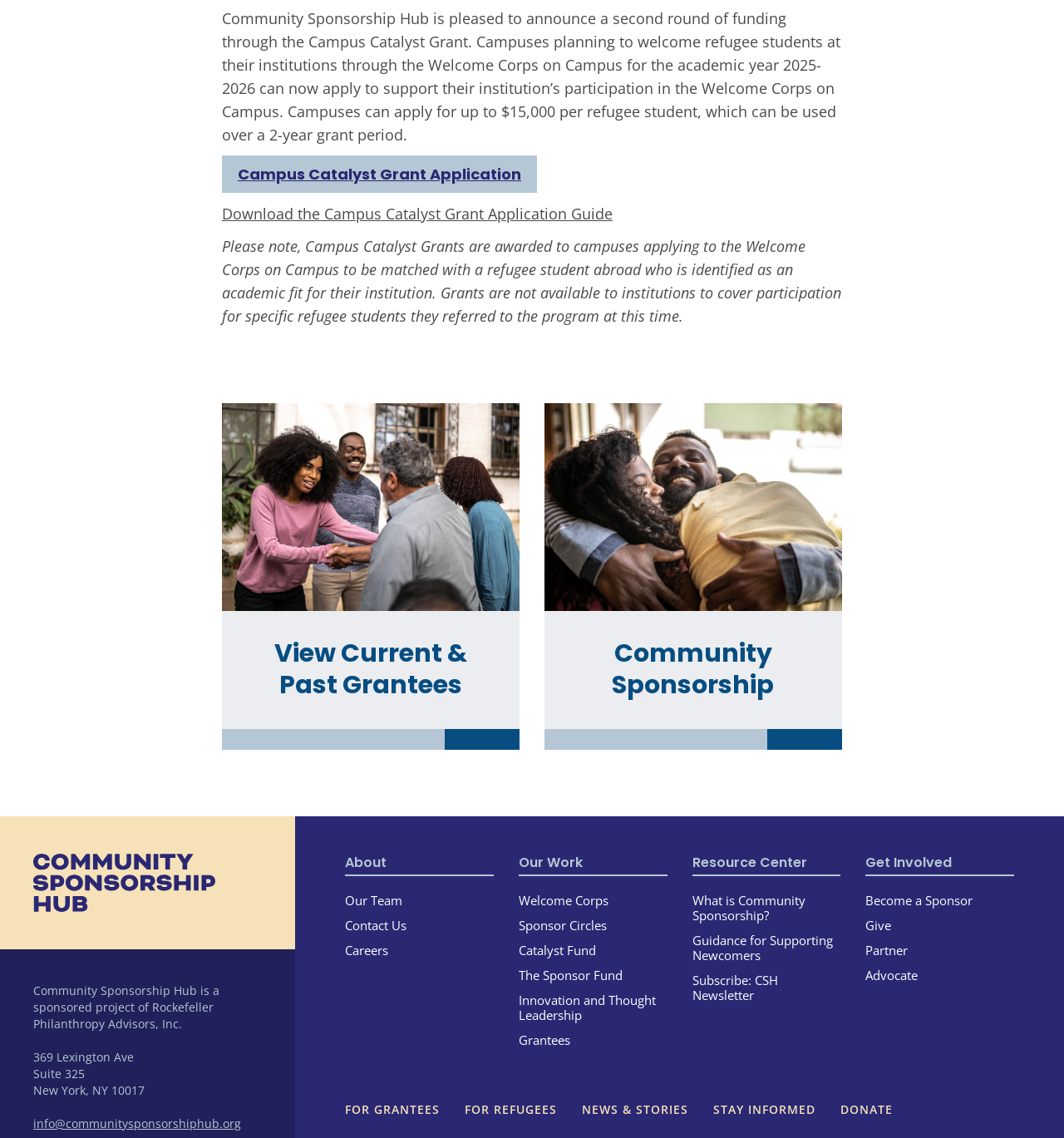What is the address of the Community Sponsorship Hub?
Please respond to the question with as much detail as possible.

According to the StaticText elements, the address of the Community Sponsorship Hub is 369 Lexington Ave, Suite 325, New York, NY 10017.